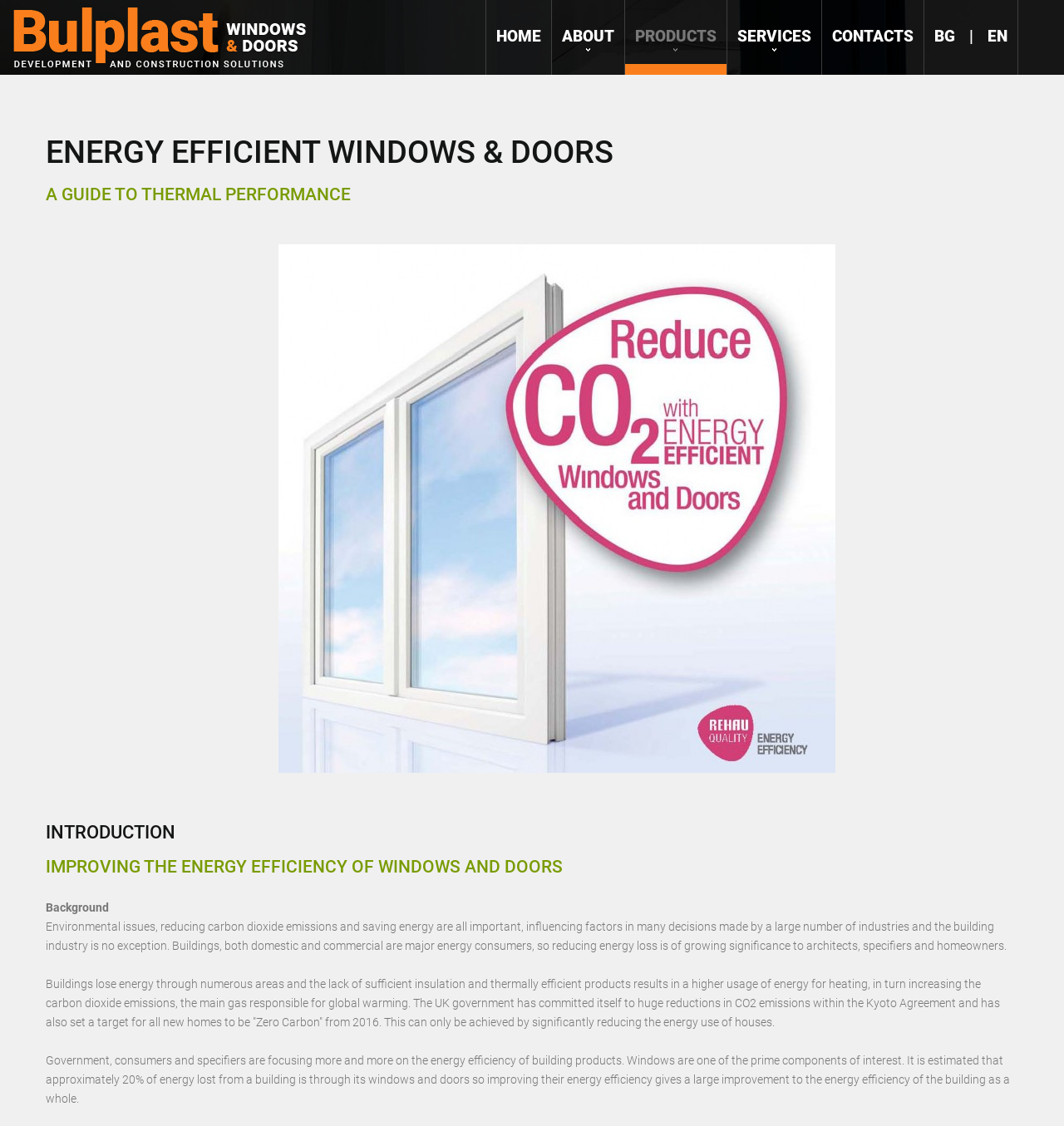What is the purpose of improving energy efficiency in buildings?
Answer the question with a detailed explanation, including all necessary information.

The purpose of improving energy efficiency in buildings is obtained from the StaticText element 'Environmental issues, reducing carbon dioxide emissions and saving energy are all important, influencing factors in many decisions made by a large number of industries and the building industry is no exception.' which explains the importance of reducing energy loss in buildings.